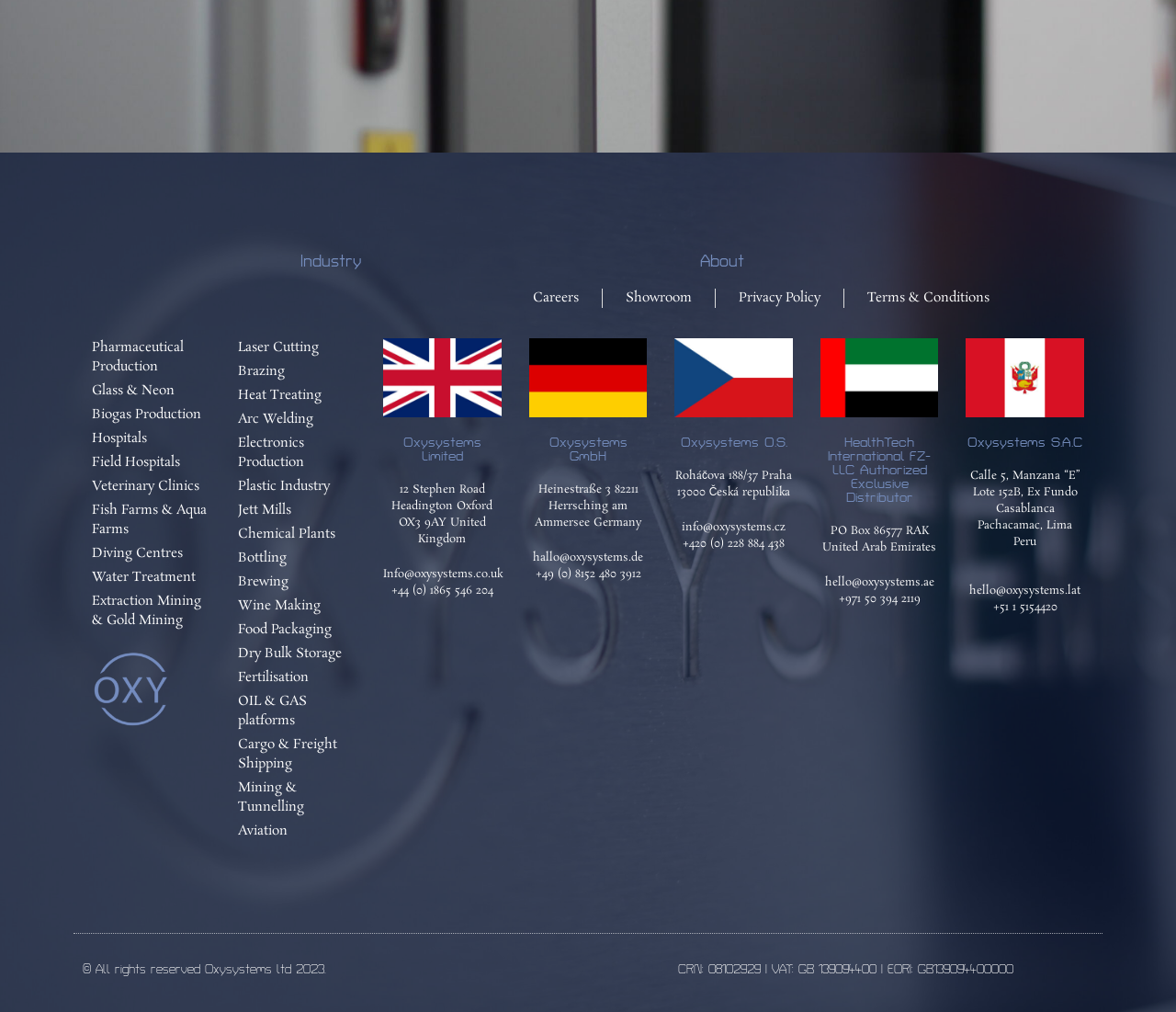Using the details in the image, give a detailed response to the question below:
How many countries does Oxysystems have offices in?

Based on the webpage, Oxysystems has offices in the UK, Germany, Czech Republic, UAE, and Peru, which can be inferred from the different sections providing contact information for each country.